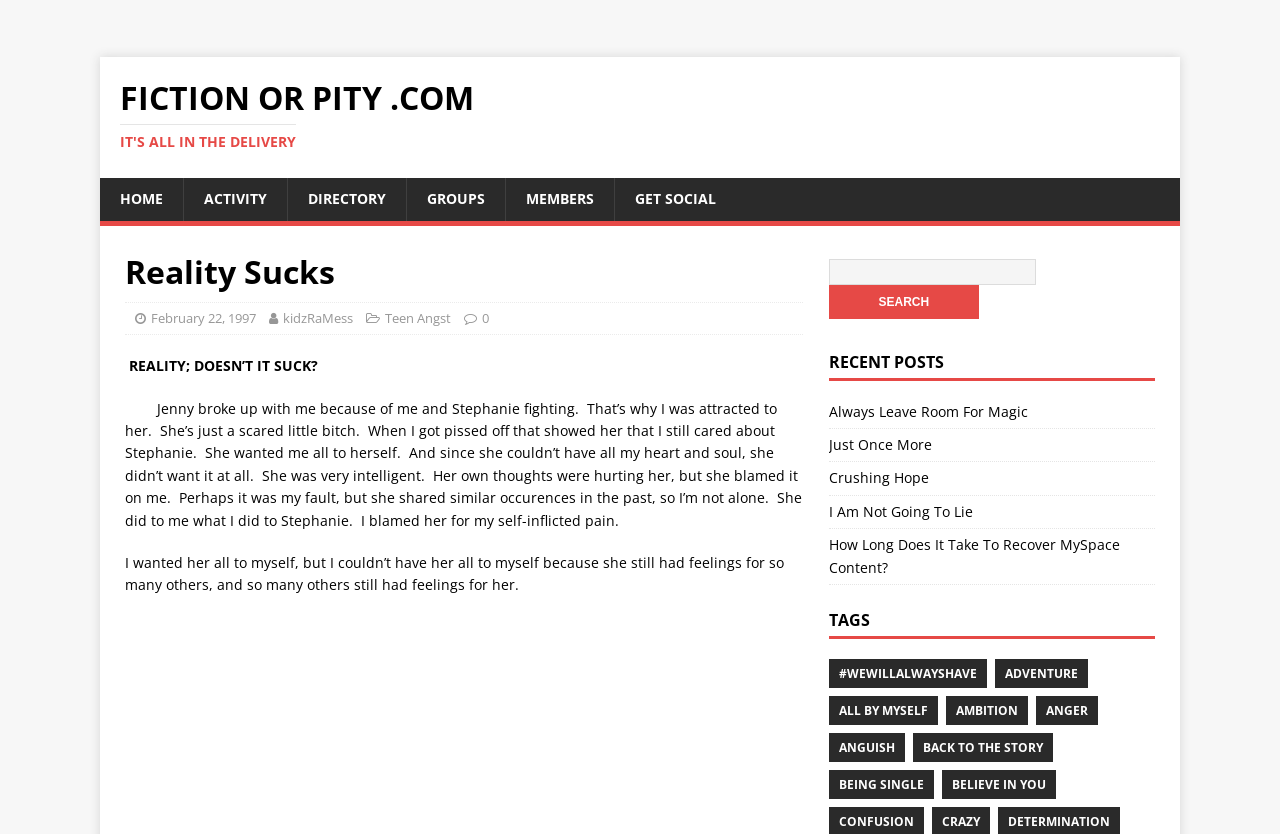Can you find the bounding box coordinates of the area I should click to execute the following instruction: "Click on the 'TAGS' heading"?

[0.647, 0.731, 0.902, 0.766]